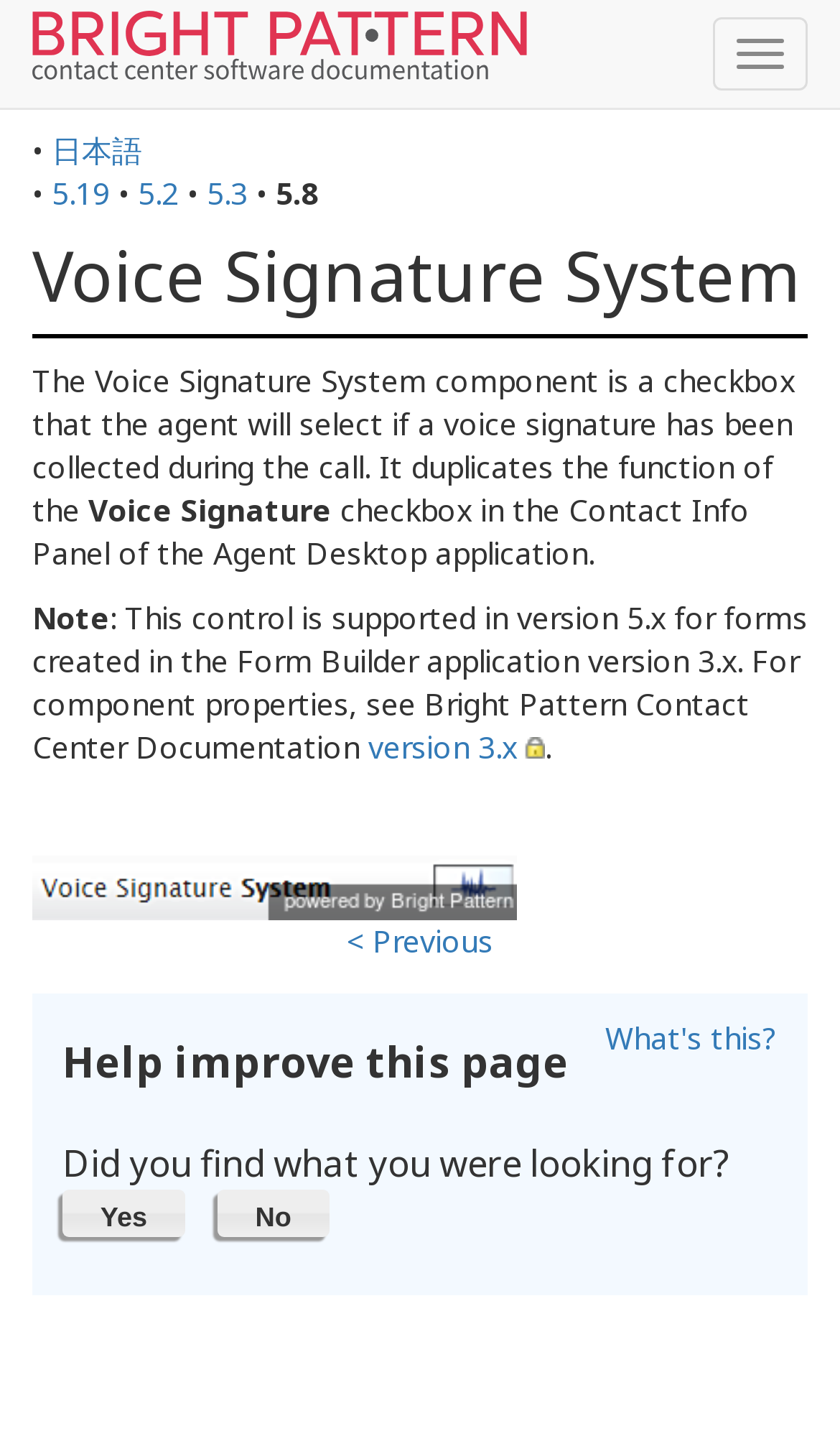Could you highlight the region that needs to be clicked to execute the instruction: "Select Japanese language"?

[0.062, 0.09, 0.169, 0.119]